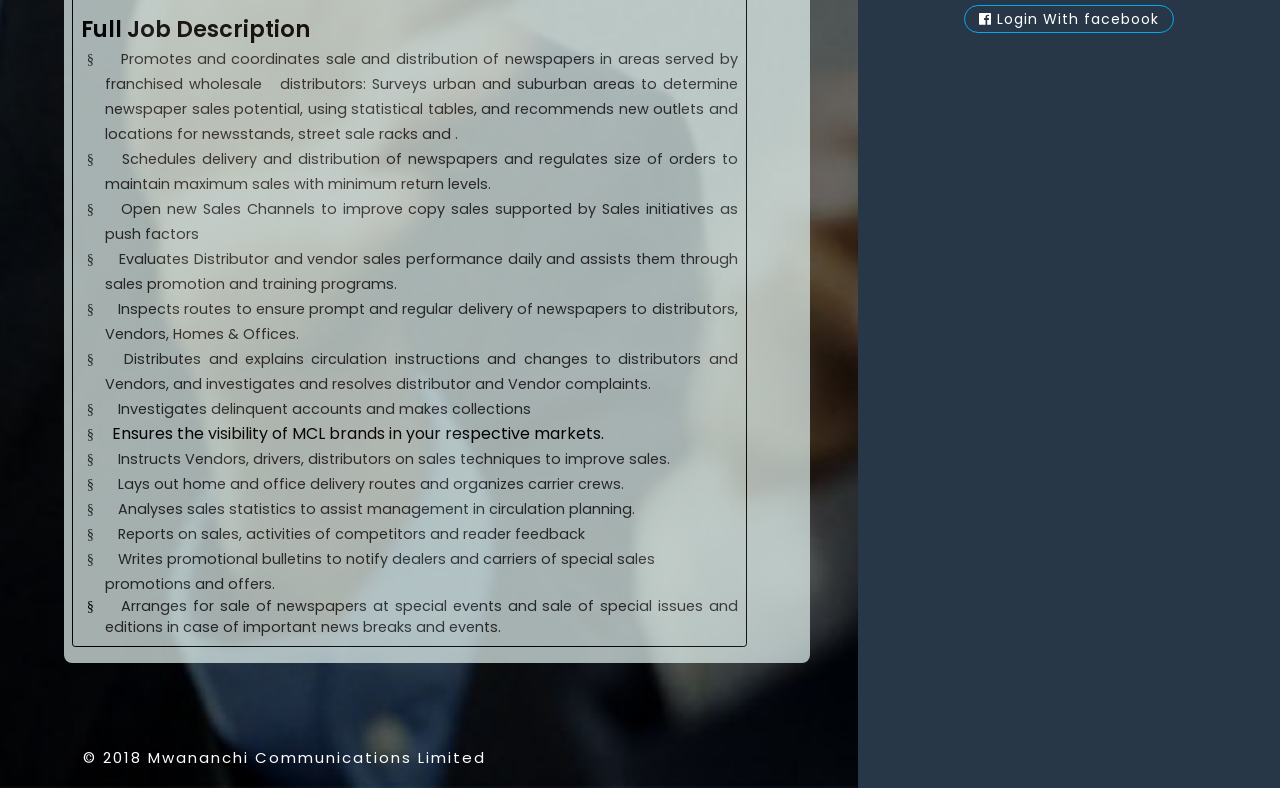Please find the bounding box for the following UI element description. Provide the coordinates in (top-left x, top-left y, bottom-right x, bottom-right y) format, with values between 0 and 1: Login With facebook

[0.753, 0.005, 0.917, 0.04]